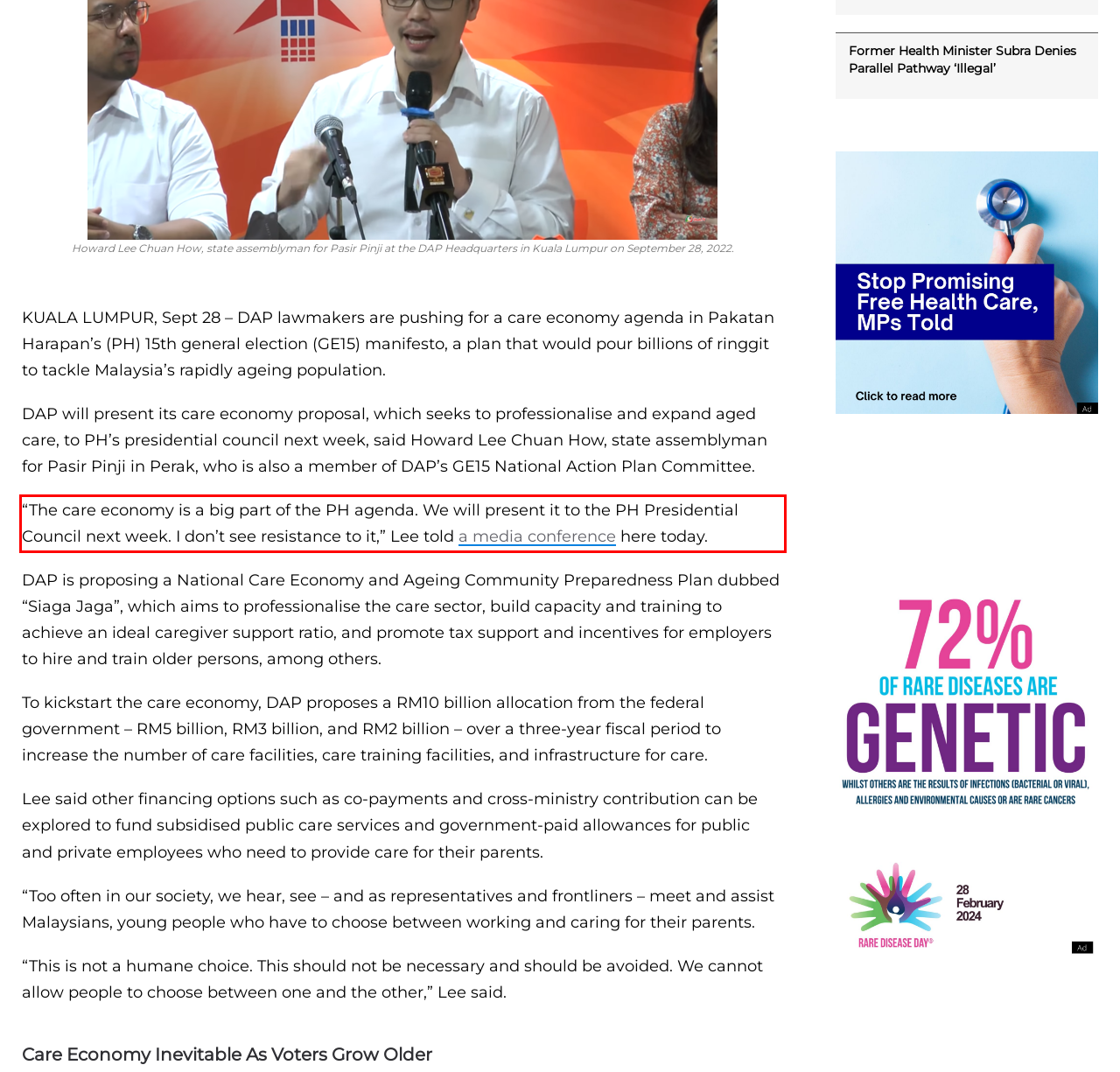View the screenshot of the webpage and identify the UI element surrounded by a red bounding box. Extract the text contained within this red bounding box.

“The care economy is a big part of the PH agenda. We will present it to the PH Presidential Council next week. I don’t see resistance to it,” Lee told a media conference here today.